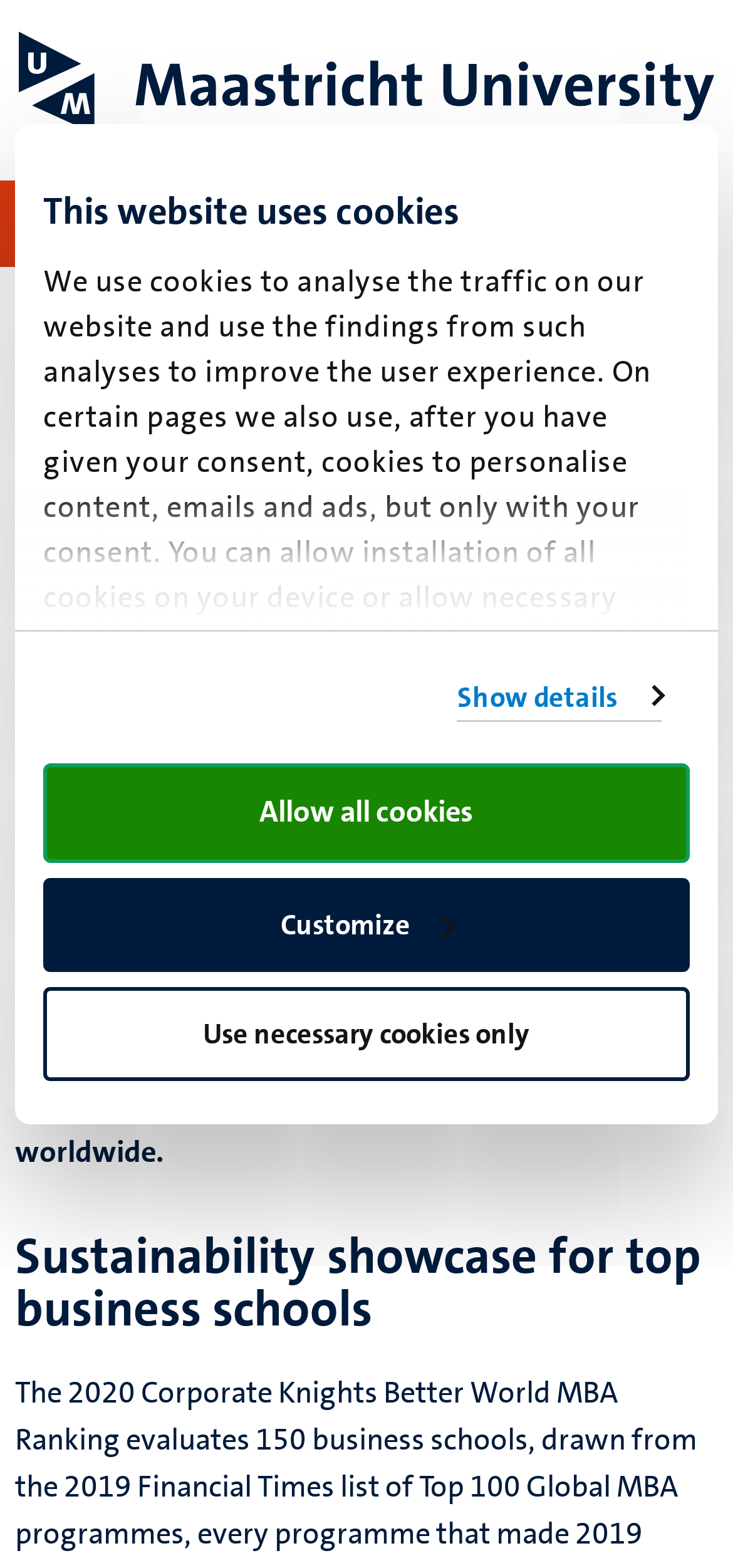Locate the bounding box coordinates of the clickable region to complete the following instruction: "Go to News & events."

[0.149, 0.121, 0.508, 0.161]